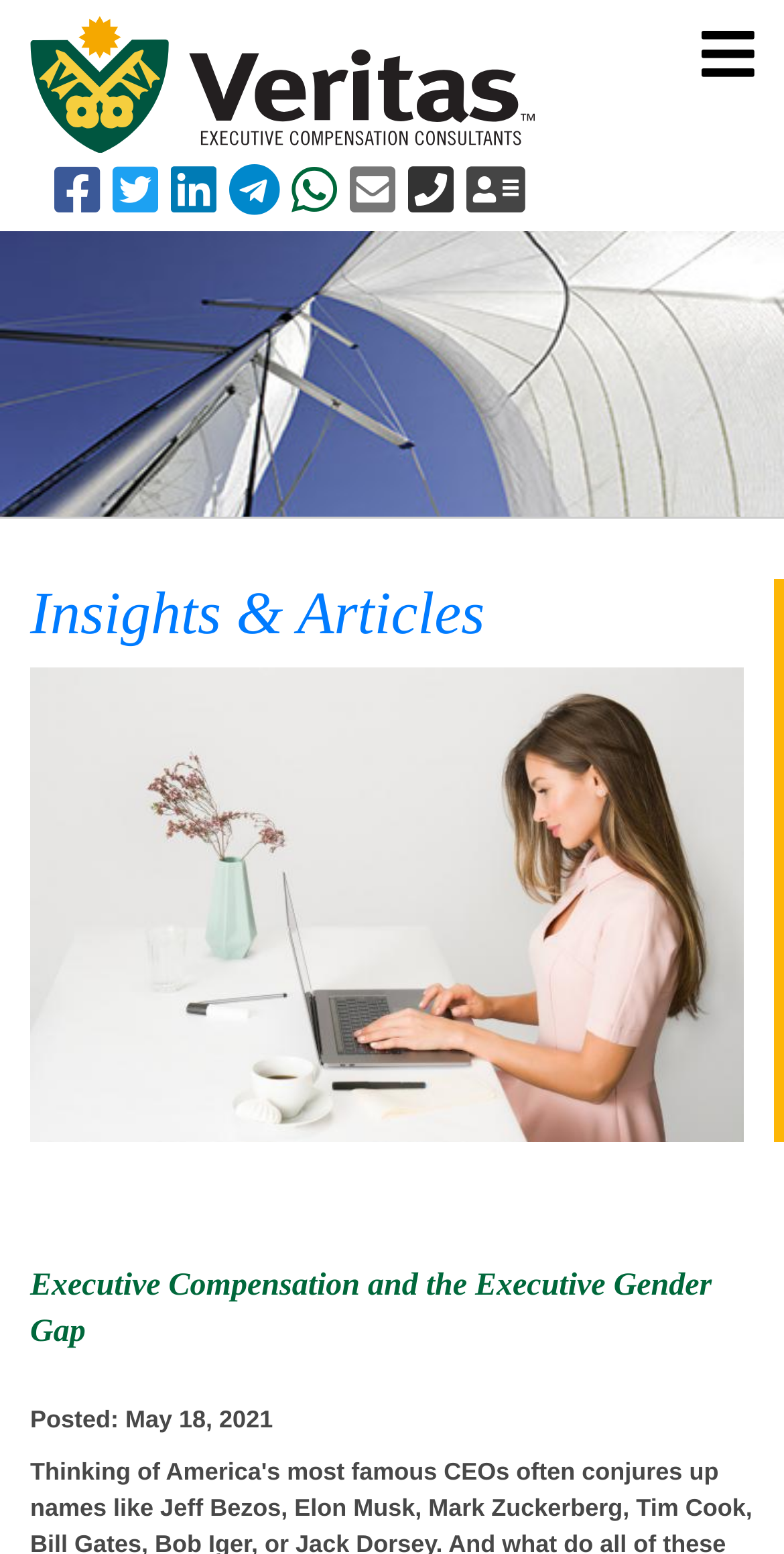Determine the bounding box coordinates (top-left x, top-left y, bottom-right x, bottom-right y) of the UI element described in the following text: aria-label="Toggle navigation"

[0.856, 0.009, 1.0, 0.061]